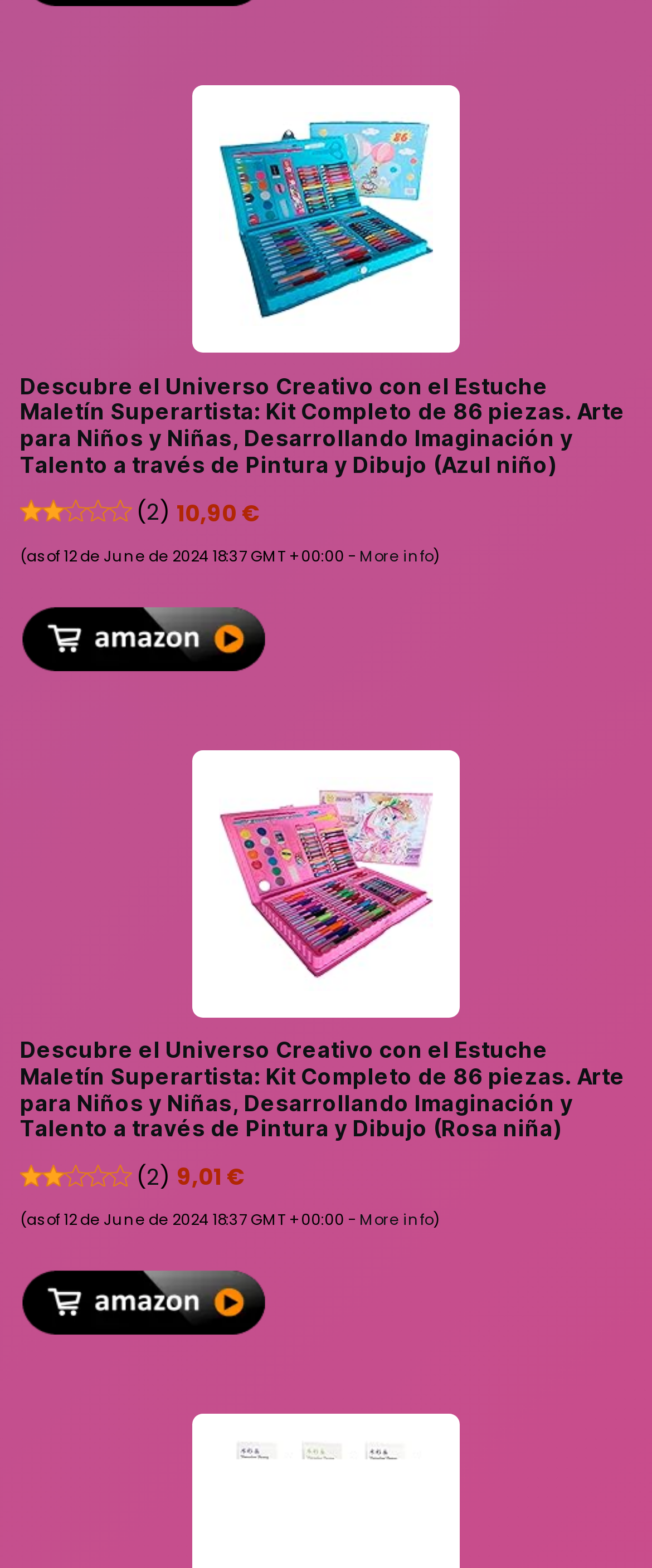What is the name of the blue product?
Using the image as a reference, answer with just one word or a short phrase.

Descubre el Universo Creativo con el Estuche Maletín Superartista: Kit Completo de 86 piezas. Arte para Niños y Niñas, Desarrollando Imaginación y Talento a través de Pintura y Dibujo (Azul niño)